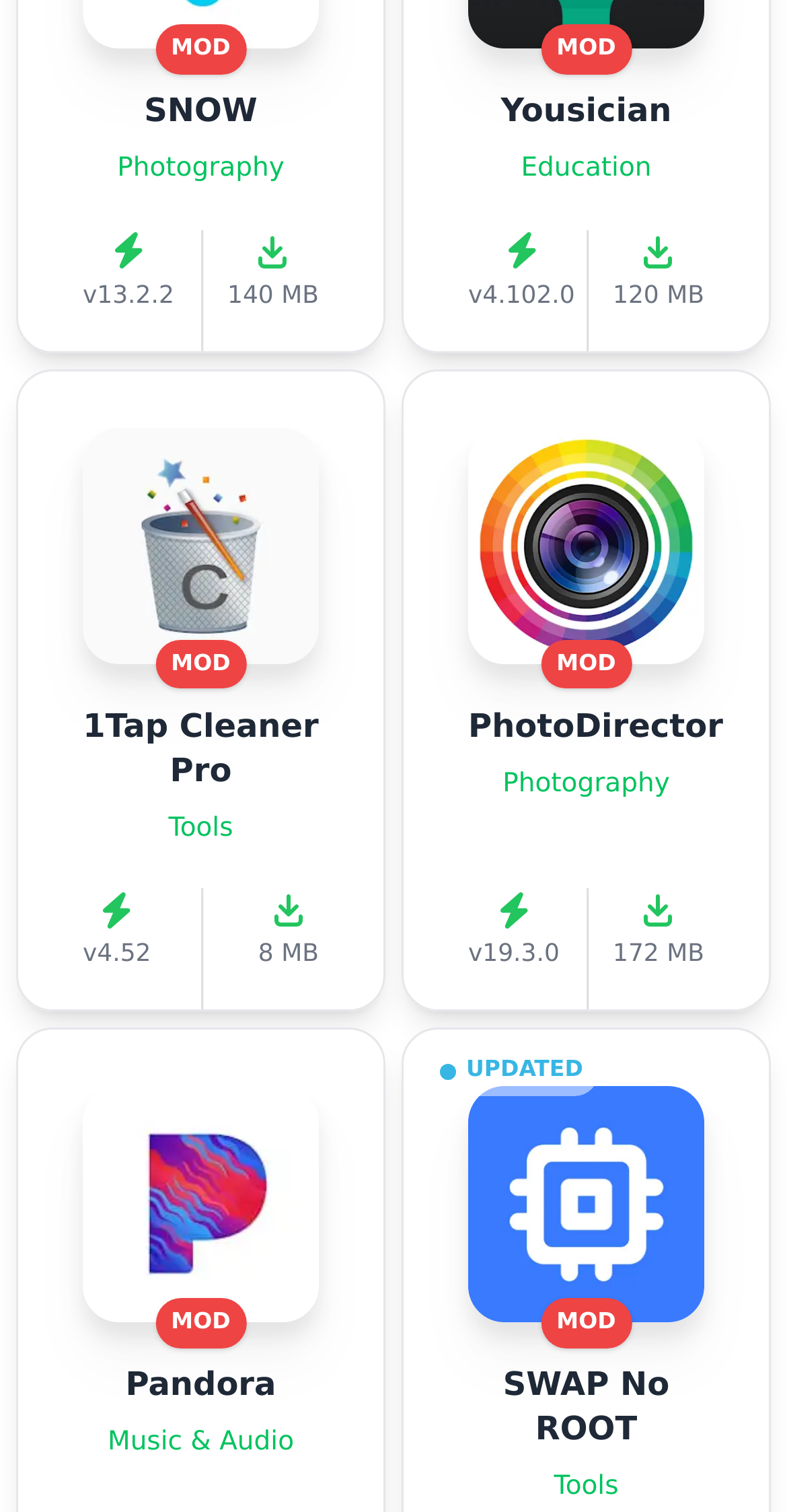Please respond to the question using a single word or phrase:
What is the size of the 1Tap Cleaner Pro app?

8 MB